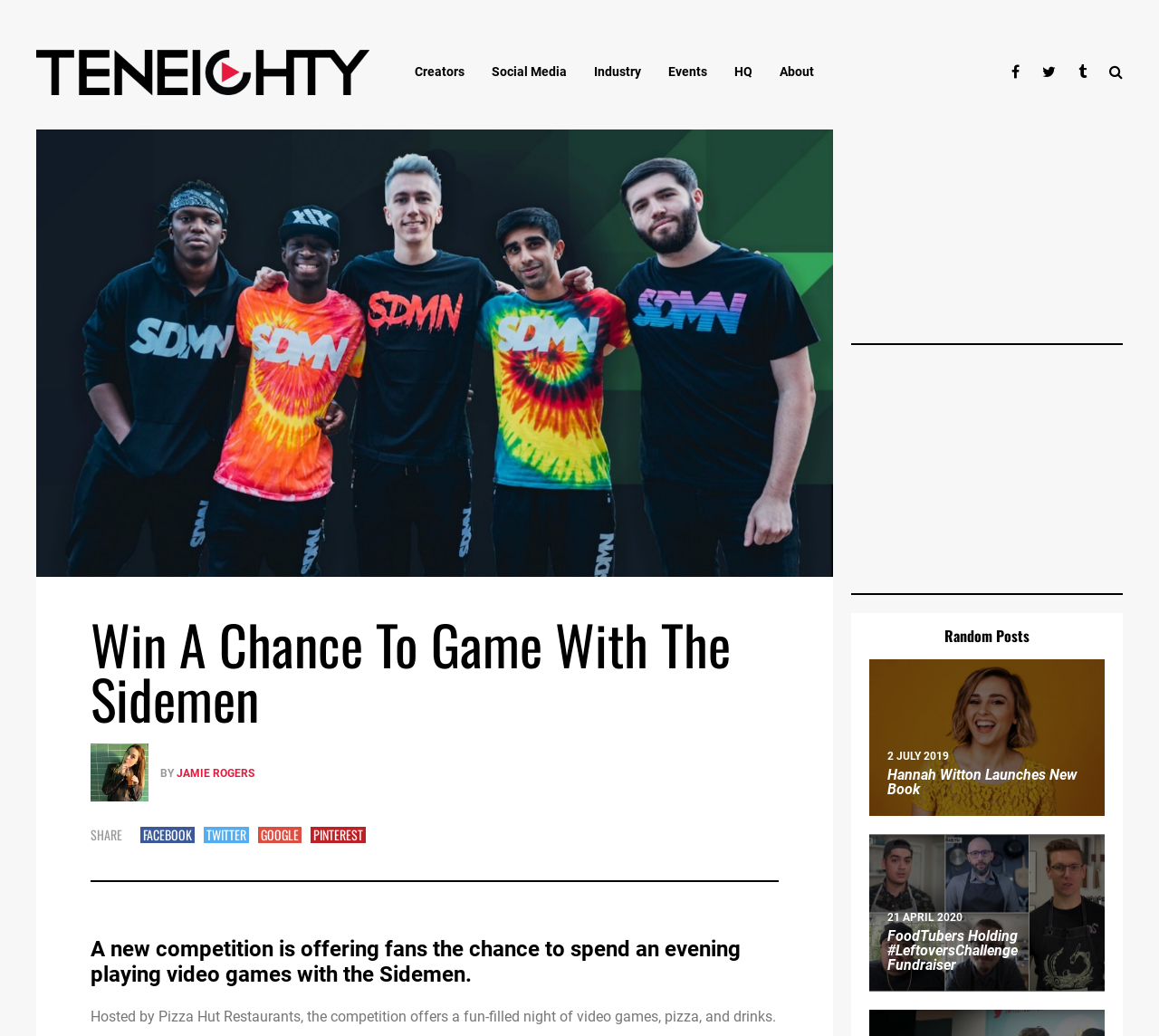Respond concisely with one word or phrase to the following query:
What is the theme of the random posts section?

Internet culture